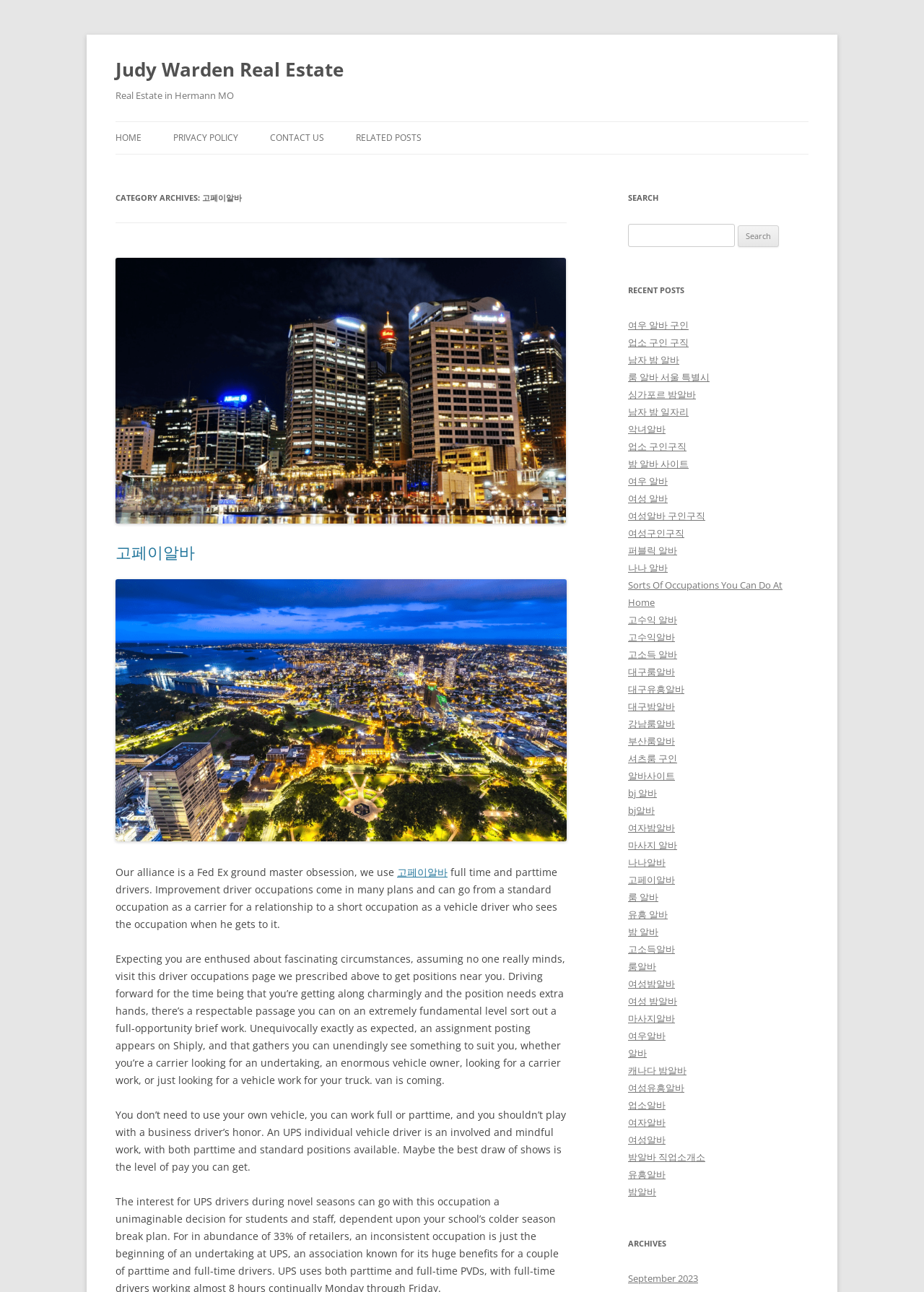Identify the bounding box coordinates for the UI element described as follows: "룸알바". Ensure the coordinates are four float numbers between 0 and 1, formatted as [left, top, right, bottom].

[0.68, 0.743, 0.71, 0.753]